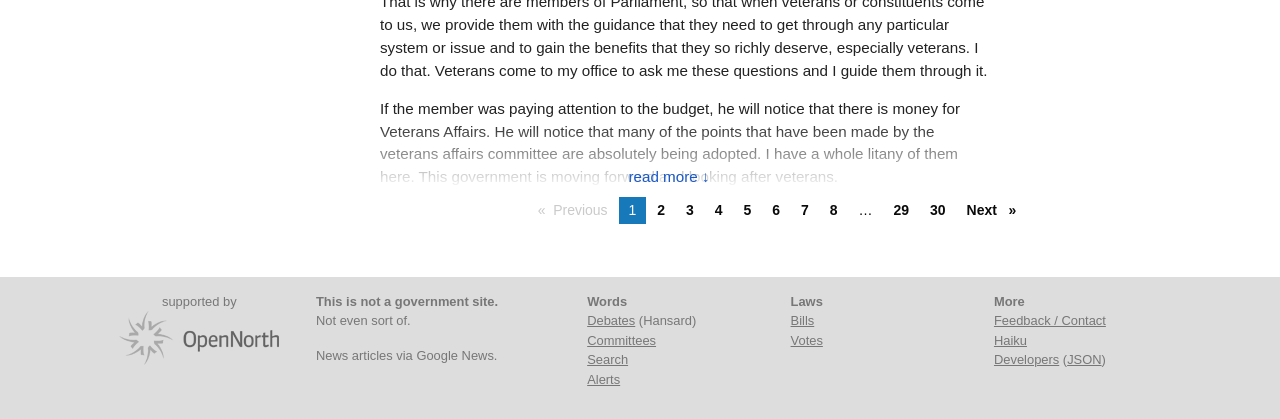Please identify the bounding box coordinates of the element's region that needs to be clicked to fulfill the following instruction: "Click on 'Next »'". The bounding box coordinates should consist of four float numbers between 0 and 1, i.e., [left, top, right, bottom].

[0.747, 0.469, 0.802, 0.534]